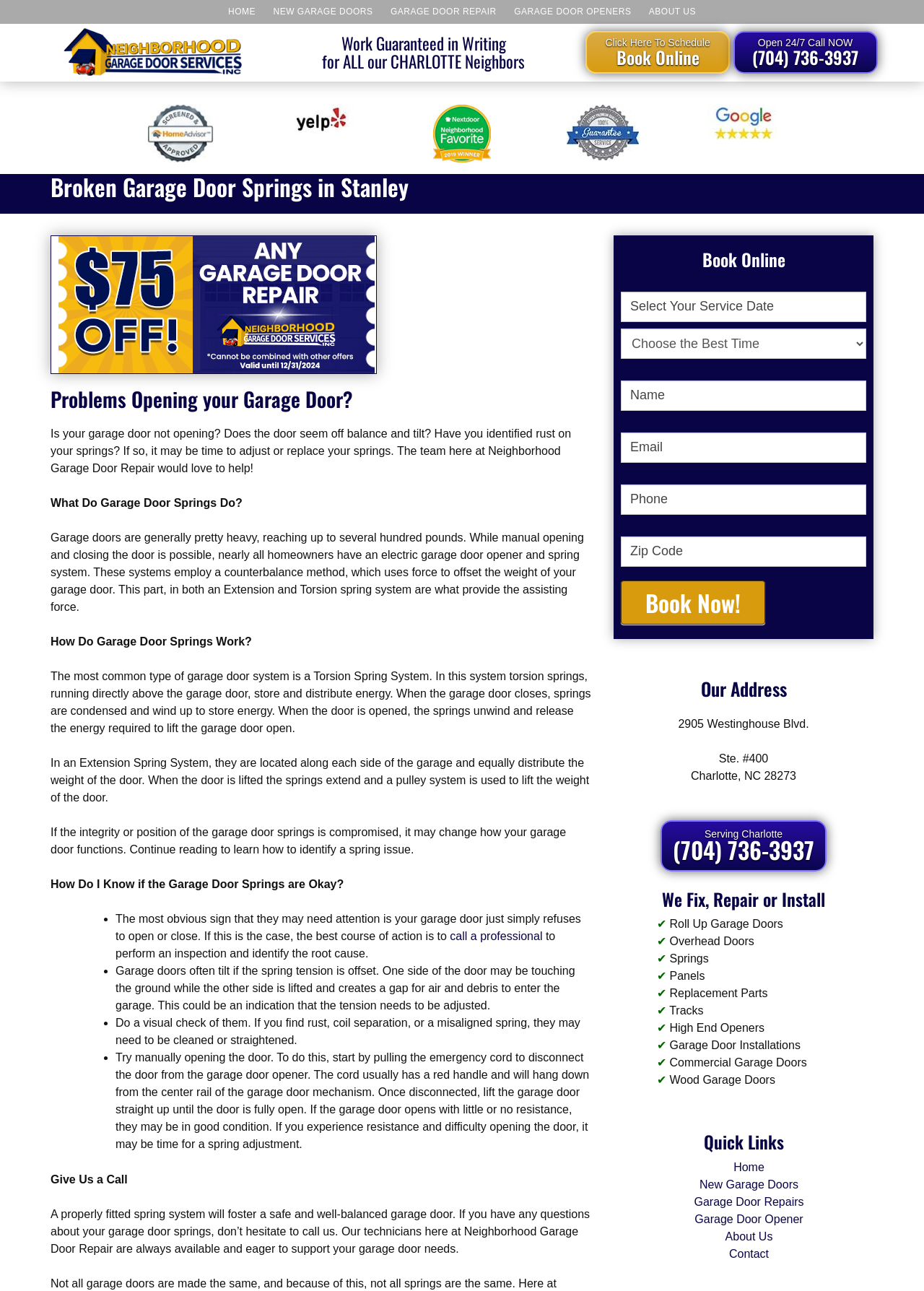Please locate the UI element described by "parent_node: Zip Code name="item_meta[17]"" and provide its bounding box coordinates.

[0.672, 0.415, 0.938, 0.439]